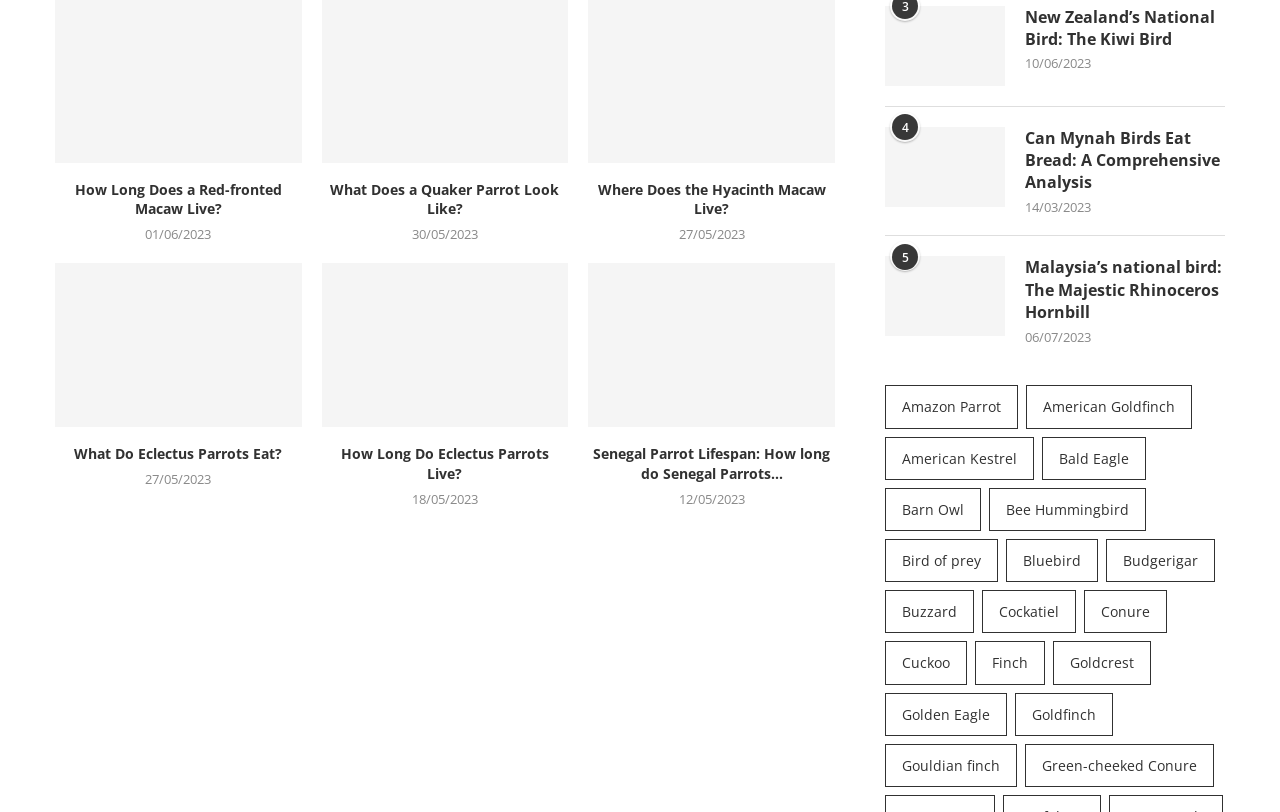Identify the bounding box coordinates of the region I need to click to complete this instruction: "Learn about Bitcoin mining".

None